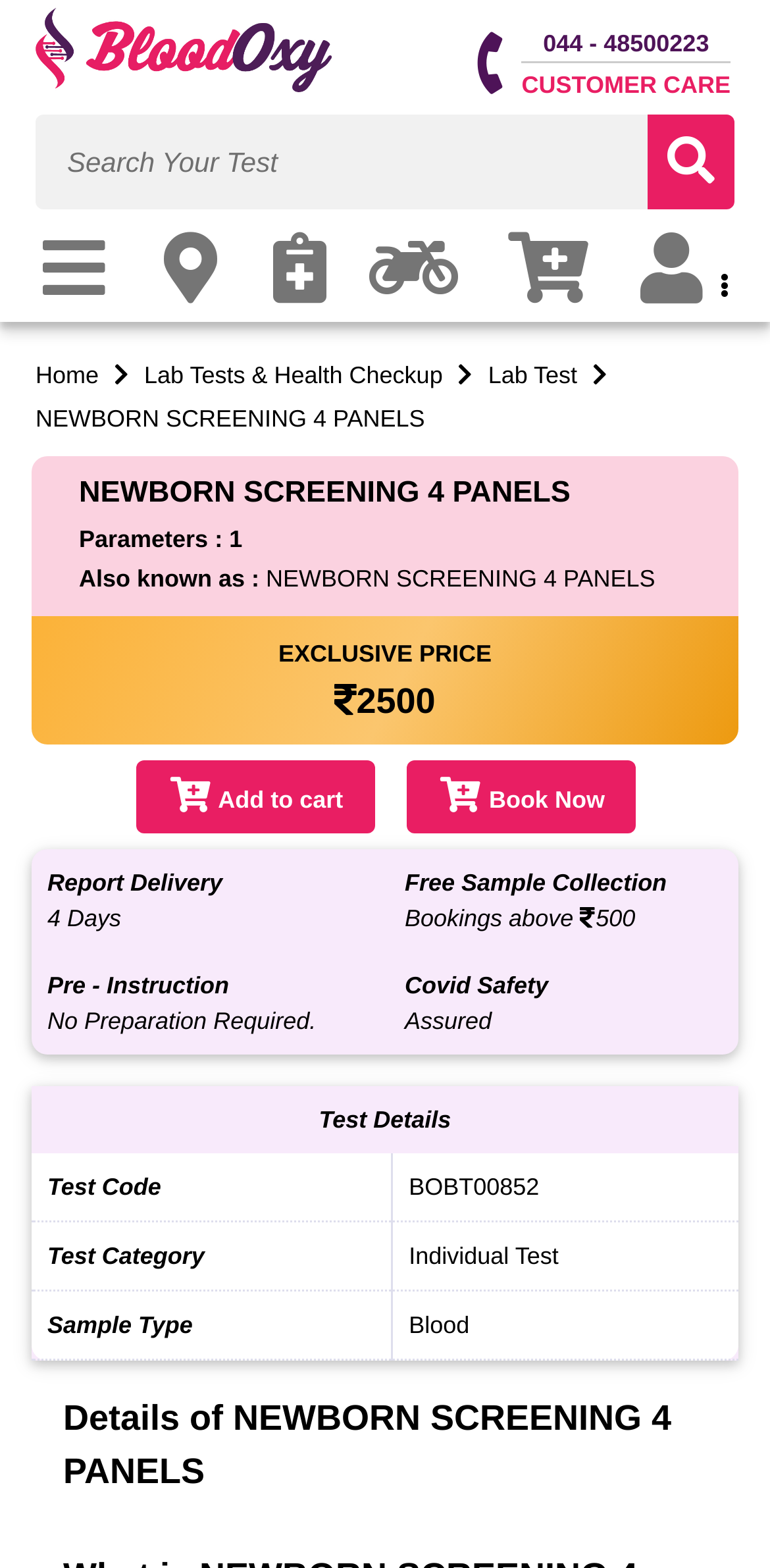Identify the bounding box of the UI element that matches this description: "Add to cart".

[0.177, 0.485, 0.487, 0.531]